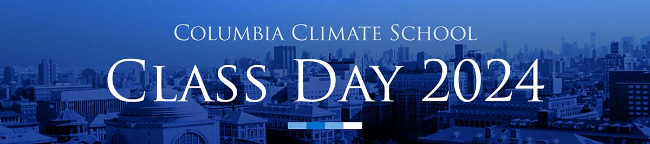Please examine the image and provide a detailed answer to the question: What is the occasion being celebrated?

The occasion being celebrated is Class Day 2024, as indicated by the prominent text 'Columbia Climate School Class Day 2024' in the image, which marks an important milestone for the Class of 2024.